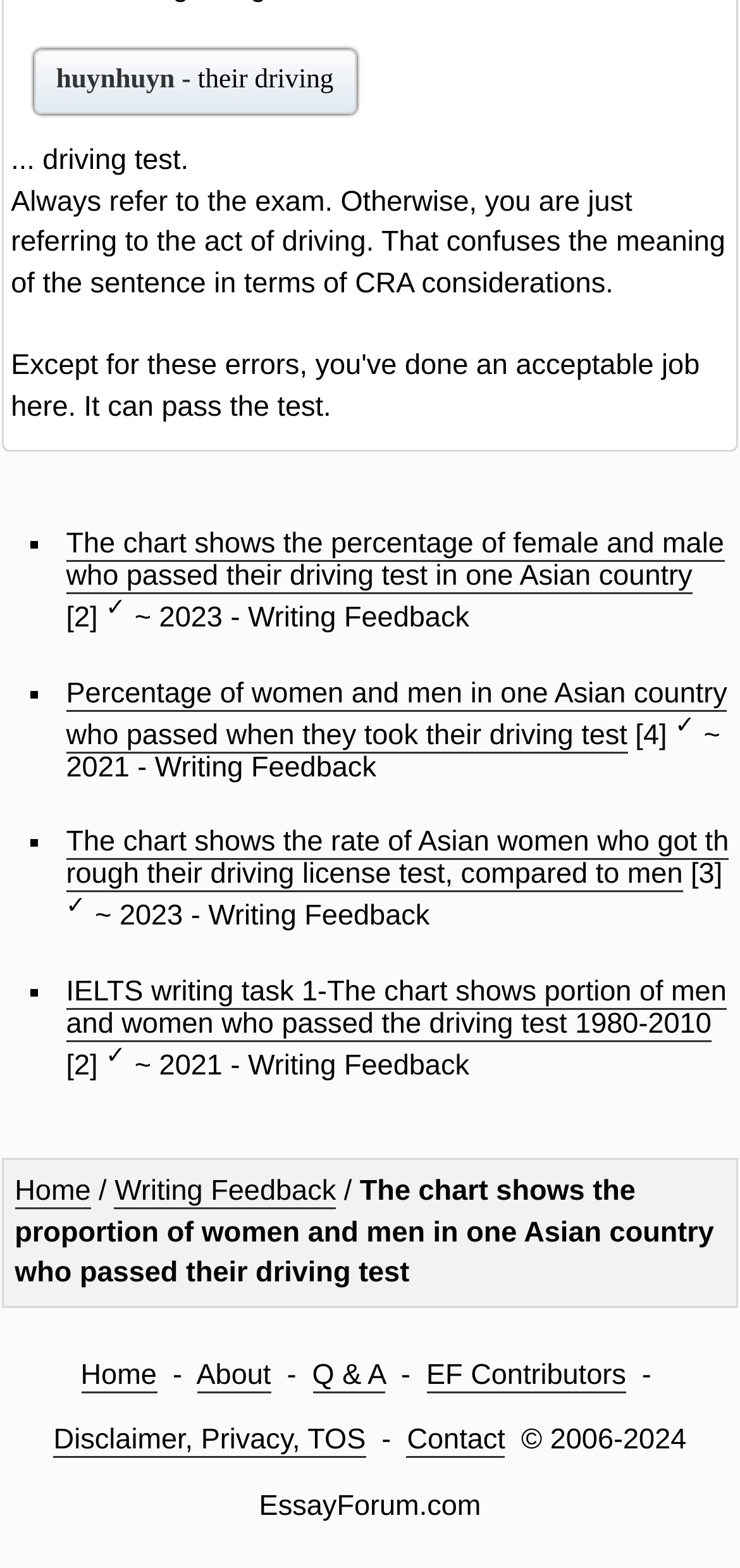Please identify the bounding box coordinates of the element I should click to complete this instruction: 'Click the link to view writing feedback about the chart showing the percentage of female and male who passed their driving test in one Asian country'. The coordinates should be given as four float numbers between 0 and 1, like this: [left, top, right, bottom].

[0.089, 0.337, 0.978, 0.379]